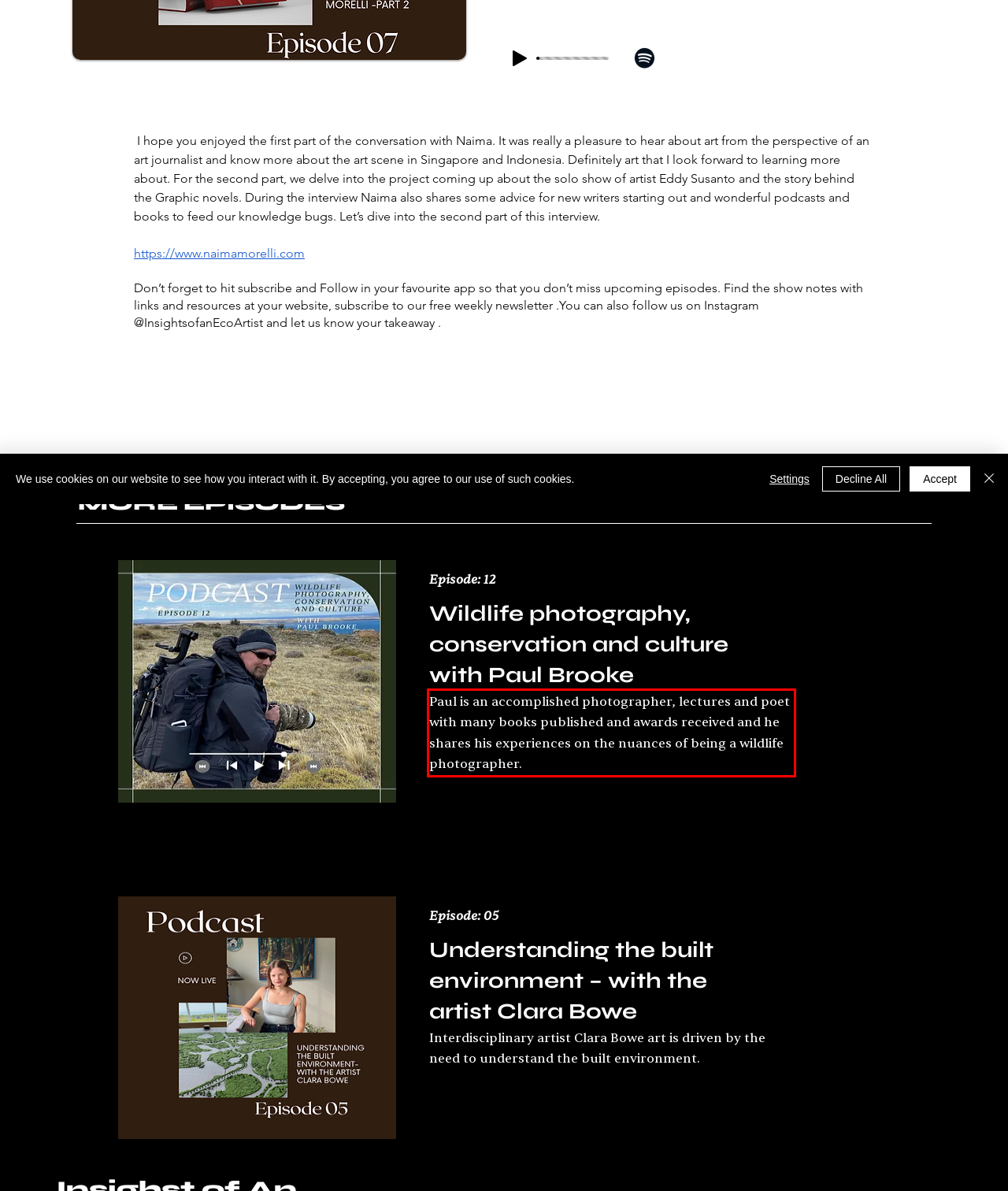You are presented with a webpage screenshot featuring a red bounding box. Perform OCR on the text inside the red bounding box and extract the content.

Paul is an accomplished photographer, lectures and poet with many books published and awards received and he shares his experiences on the nuances of being a wildlife photographer.